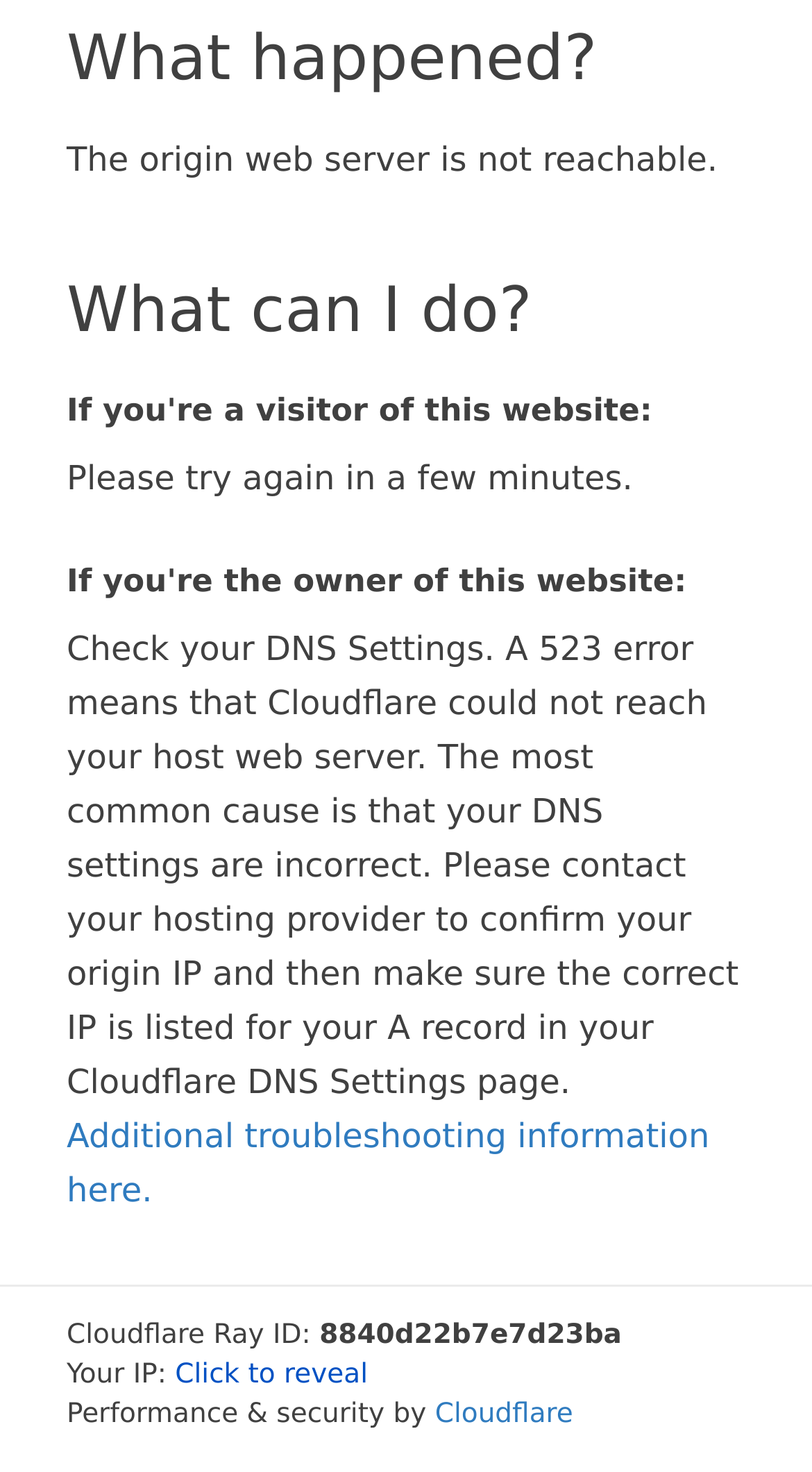What is the purpose of the 'Click to reveal' button?
Look at the image and provide a detailed response to the question.

The 'Click to reveal' button is located next to the text 'Your IP:' and is likely used to reveal the IP address of the user.